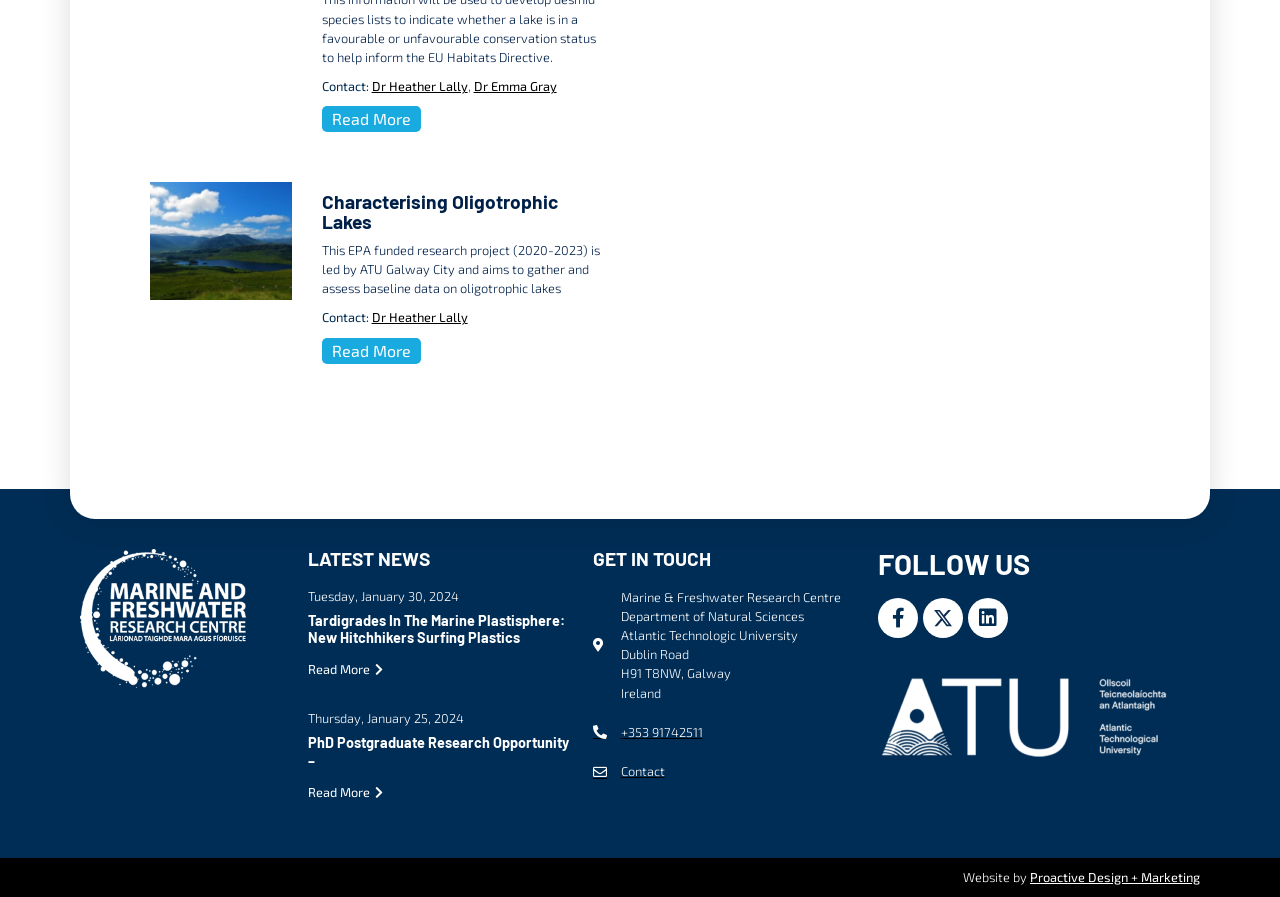Using the element description provided, determine the bounding box coordinates in the format (top-left x, top-left y, bottom-right x, bottom-right y). Ensure that all values are floating point numbers between 0 and 1. Element description: PhD Postgraduate Research Opportunity –

[0.241, 0.819, 0.445, 0.857]